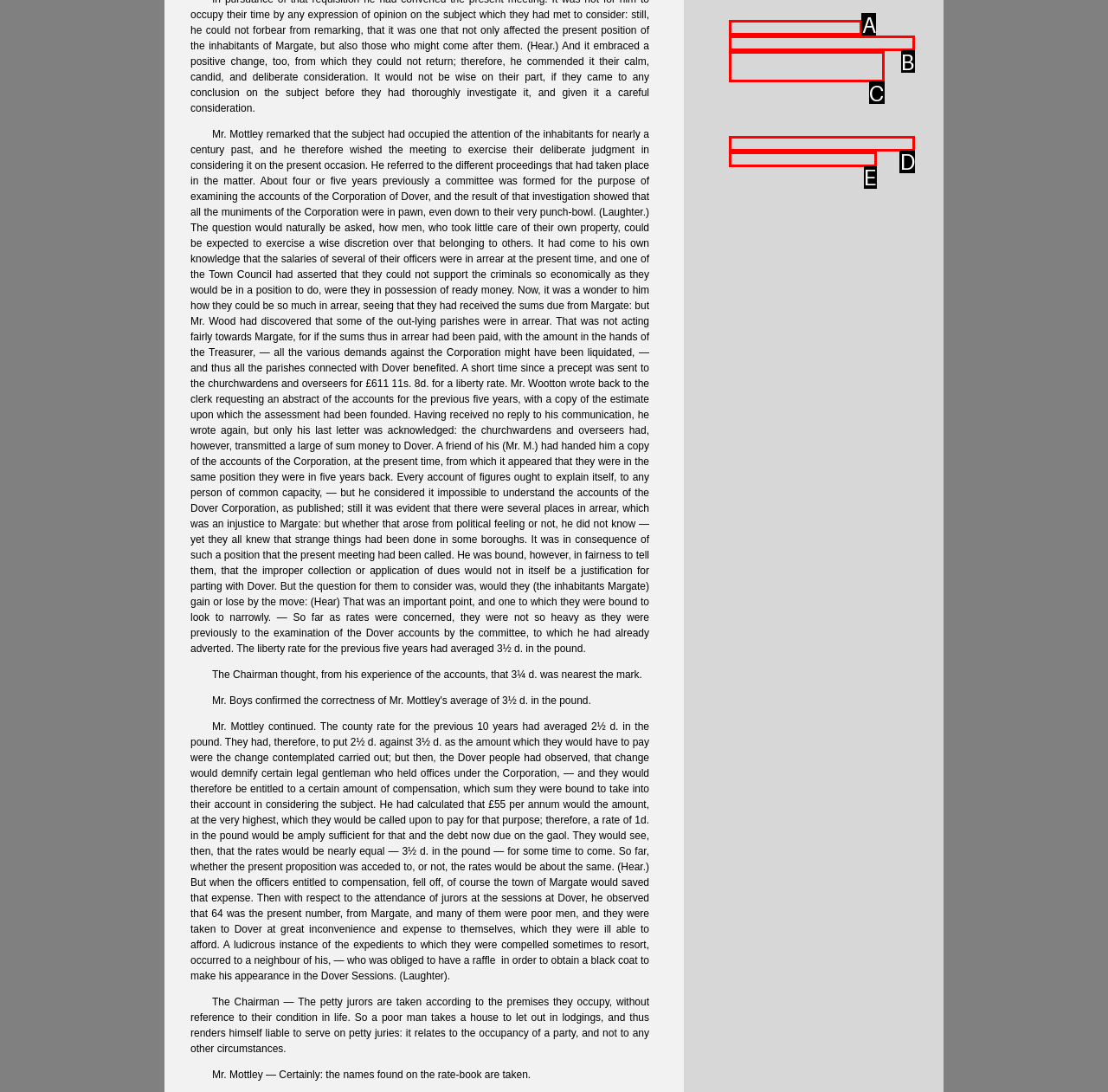From the given choices, identify the element that matches: (312) 600-0000
Answer with the letter of the selected option.

None